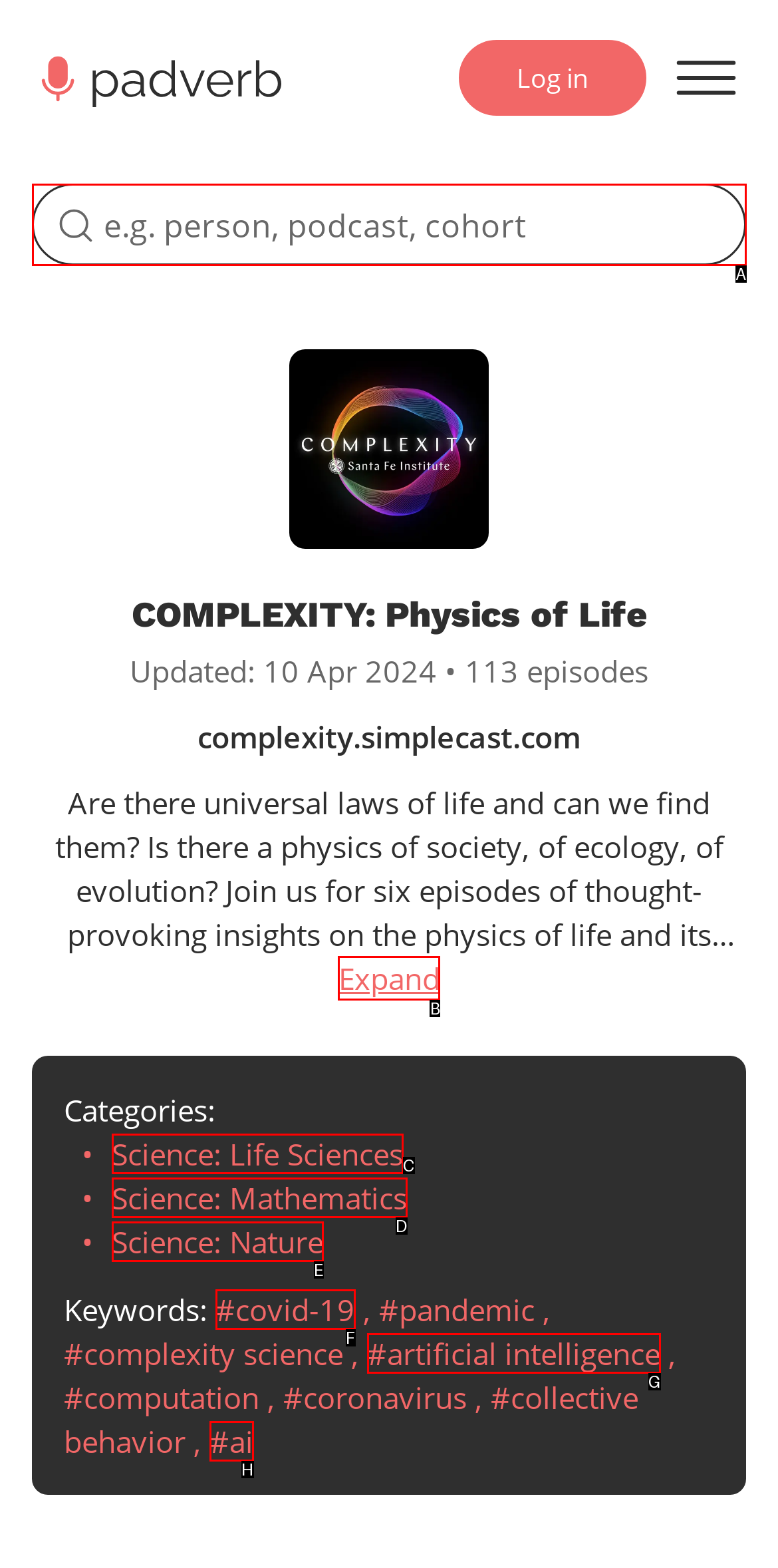From the choices given, find the HTML element that matches this description: Science: Mathematics. Answer with the letter of the selected option directly.

D